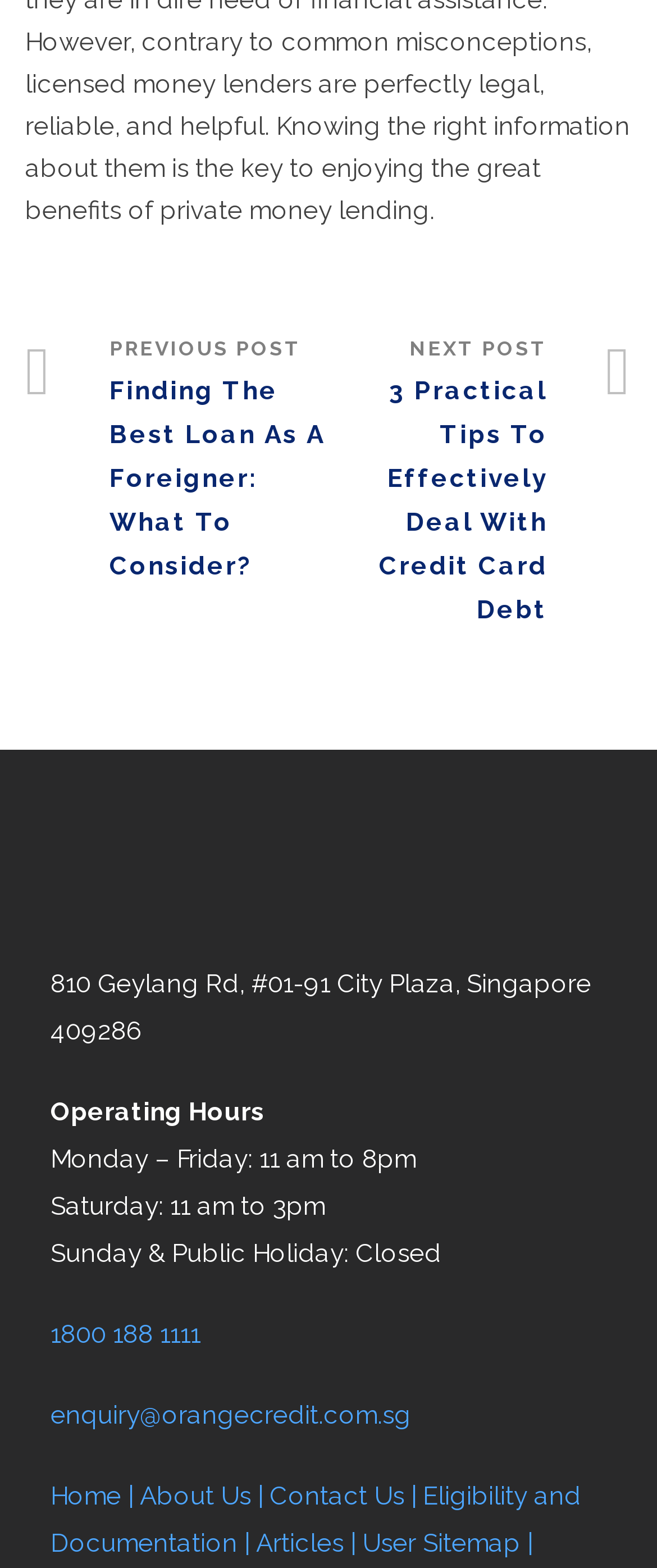Please respond to the question using a single word or phrase:
What is the email address for enquiries?

enquiry@orangecredit.com.sg